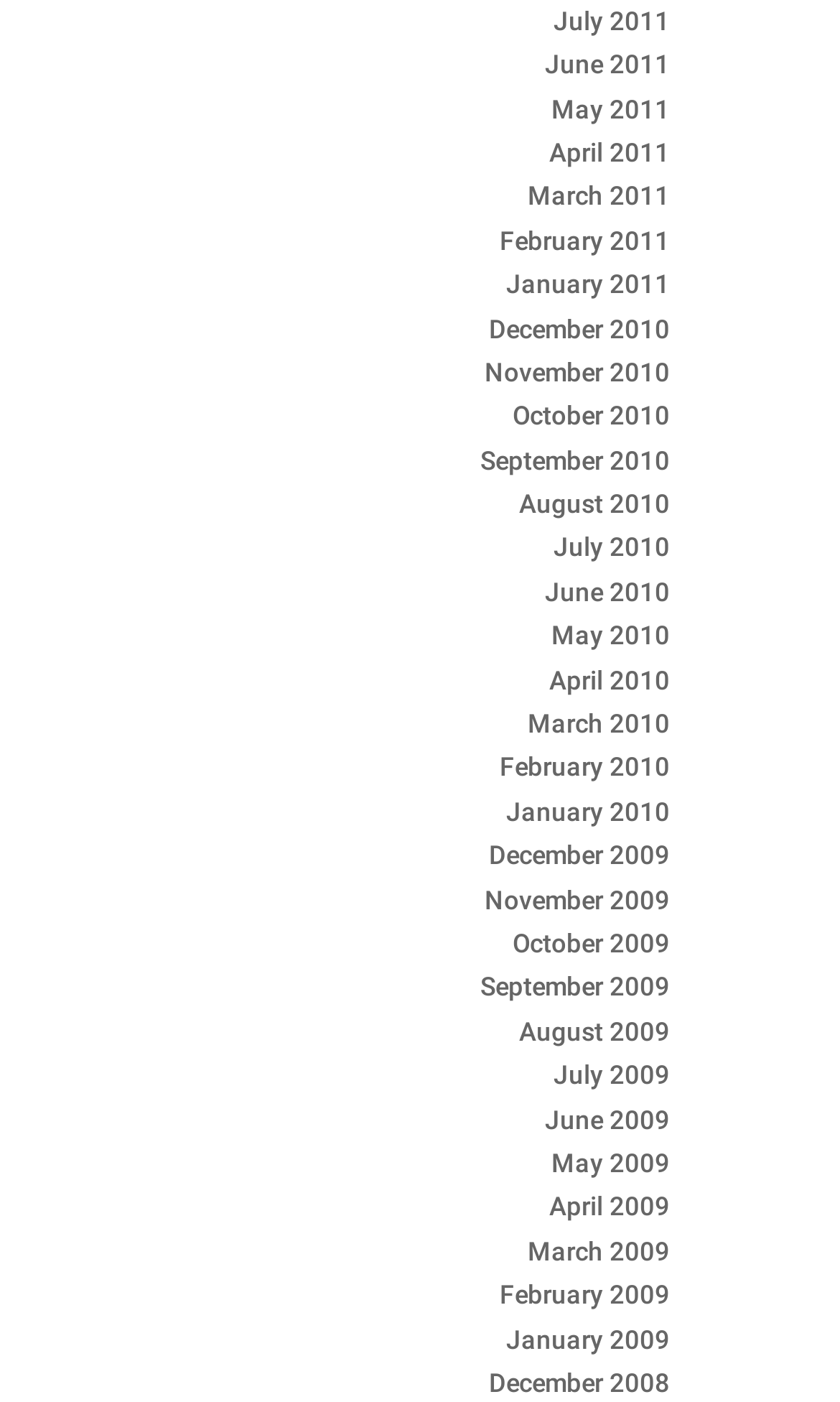How many links are there in the first row?
Please look at the screenshot and answer in one word or a short phrase.

5